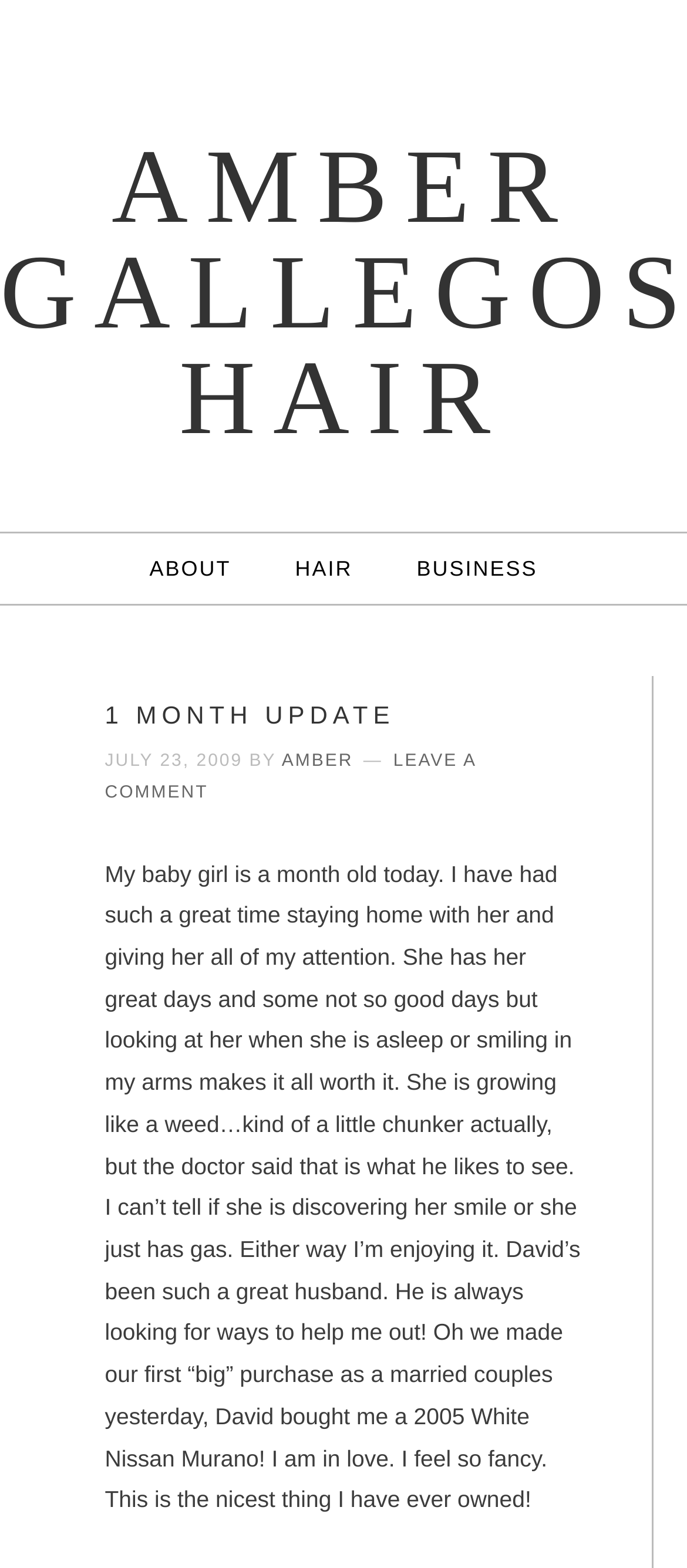Using the description: "Hair", determine the UI element's bounding box coordinates. Ensure the coordinates are in the format of four float numbers between 0 and 1, i.e., [left, top, right, bottom].

[0.388, 0.34, 0.554, 0.385]